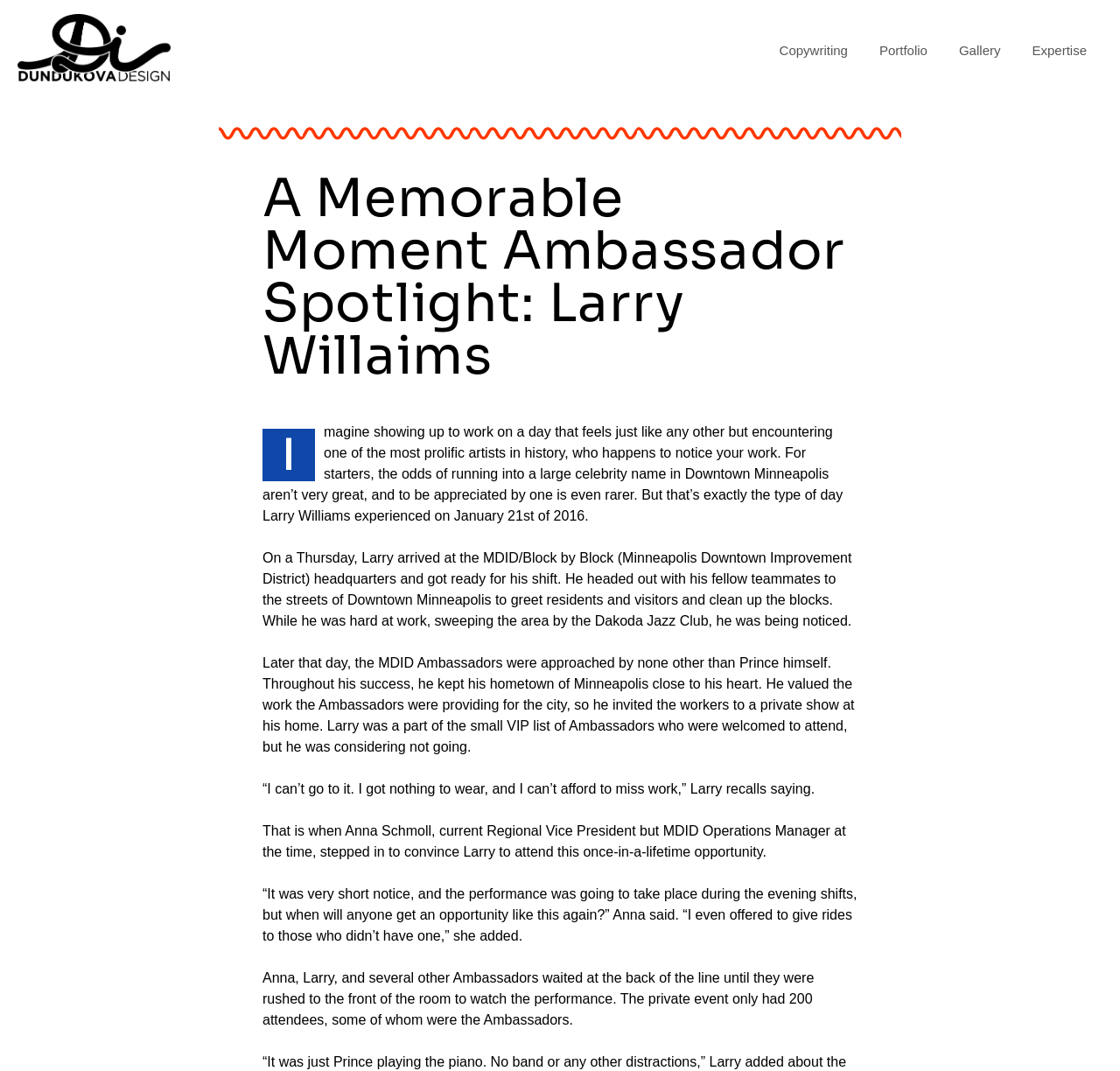Observe the image and answer the following question in detail: What is the name of the artist who noticed Larry's work?

The answer can be found in the StaticText element 'Later that day, the MDID Ambassadors were approached by none other than Prince himself.' which states that the artist who noticed Larry's work is Prince.